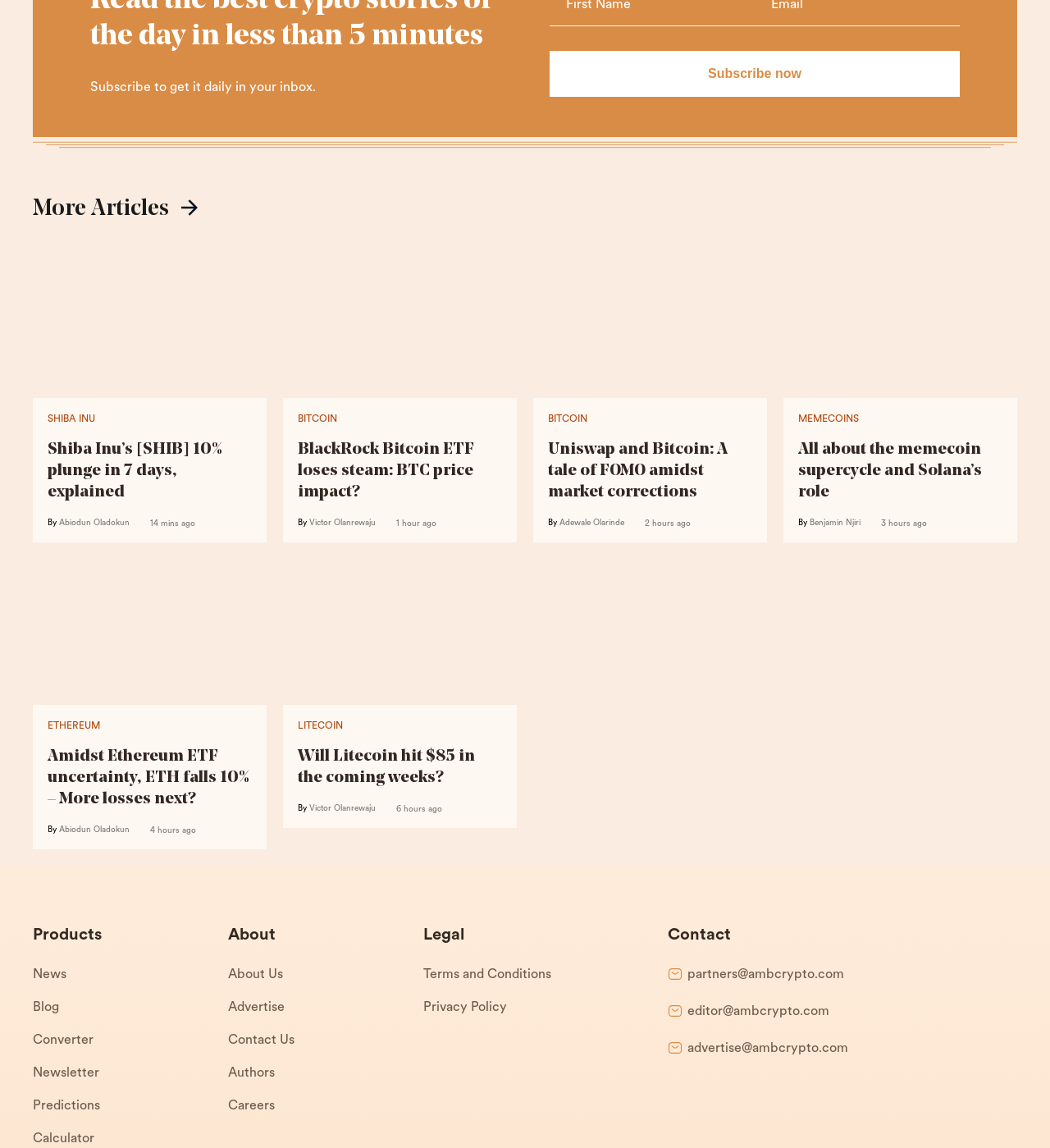What type of articles are featured on this webpage?
Please provide a single word or phrase as the answer based on the screenshot.

Cryptocurrency and finance